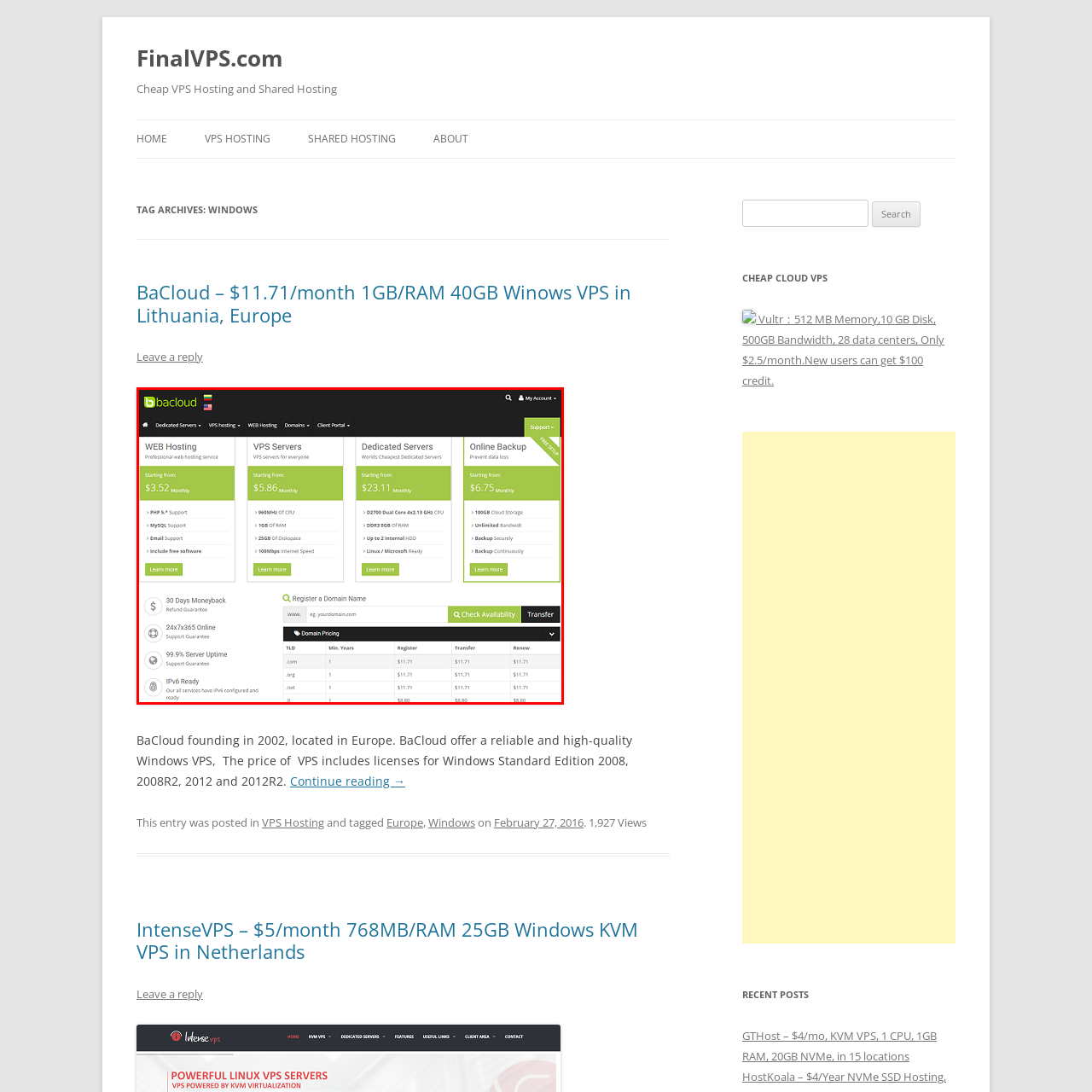Thoroughly describe the scene captured inside the red-bordered image.

The image showcases the Bacloud website, highlighting several hosting service options. The layout prominently features the various plans available, including:

- **WEB Hosting** starting from **$3.52 Monthly** 
- **VPS Servers** beginning at **$5.86 Monthly**
- **Dedicated Servers** offered from **$23.11 Monthly**
- **Online Backup** services that start at **$6.75 Monthly**

Each section includes a brief description of the services and a "Learn more" link for further details. Below the hosting options, there's a domain registration section with pricing for various top-level domains (TLDs) such as .com, detailing the costs for registration and transfer. The website emphasizes customer support with a 30 Days Moneyback Guarantee and 24/7/365 server uptime. Overall, the design conveys a professional and user-friendly approach to web hosting solutions.